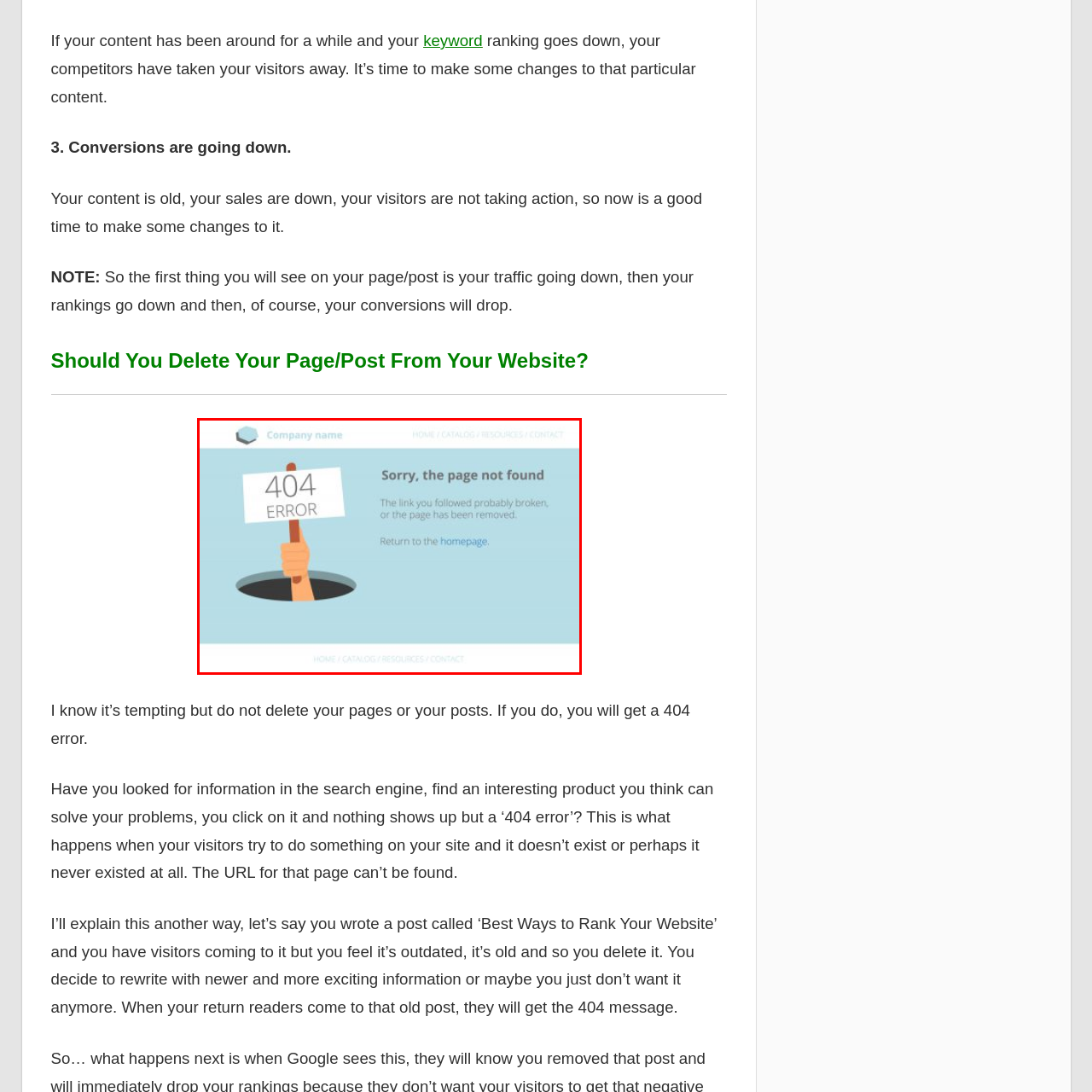What is the message below the character?
Please interpret the image highlighted by the red bounding box and offer a detailed explanation based on what you observe visually.

The message below the character clearly states that the requested page is unavailable, possibly due to it being removed or the link being broken, and encourages users to return to the homepage for further navigation.